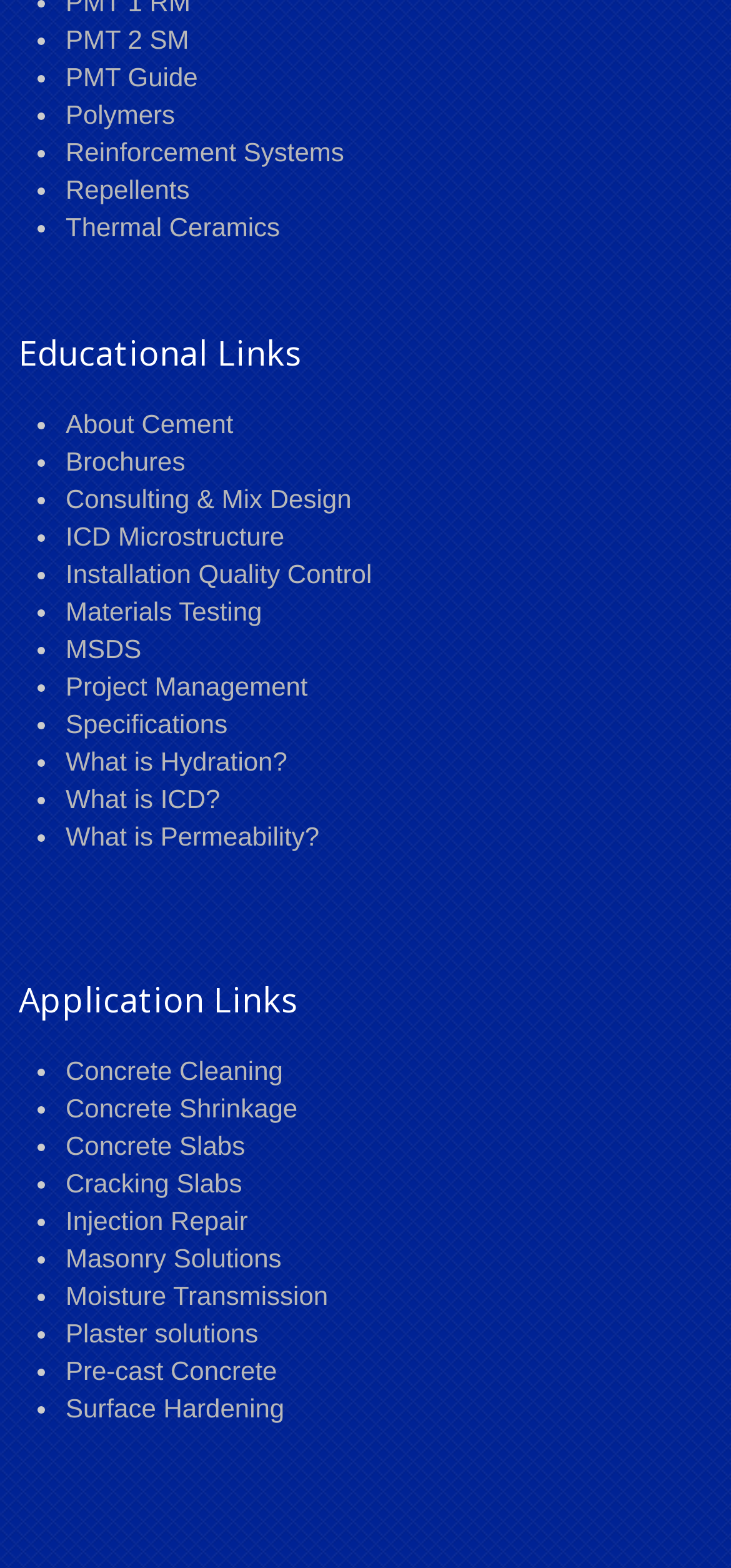Examine the image and give a thorough answer to the following question:
What is the first link under Application Links?

I looked at the links under the 'Application Links' heading and found that the first link is 'Concrete Cleaning'.